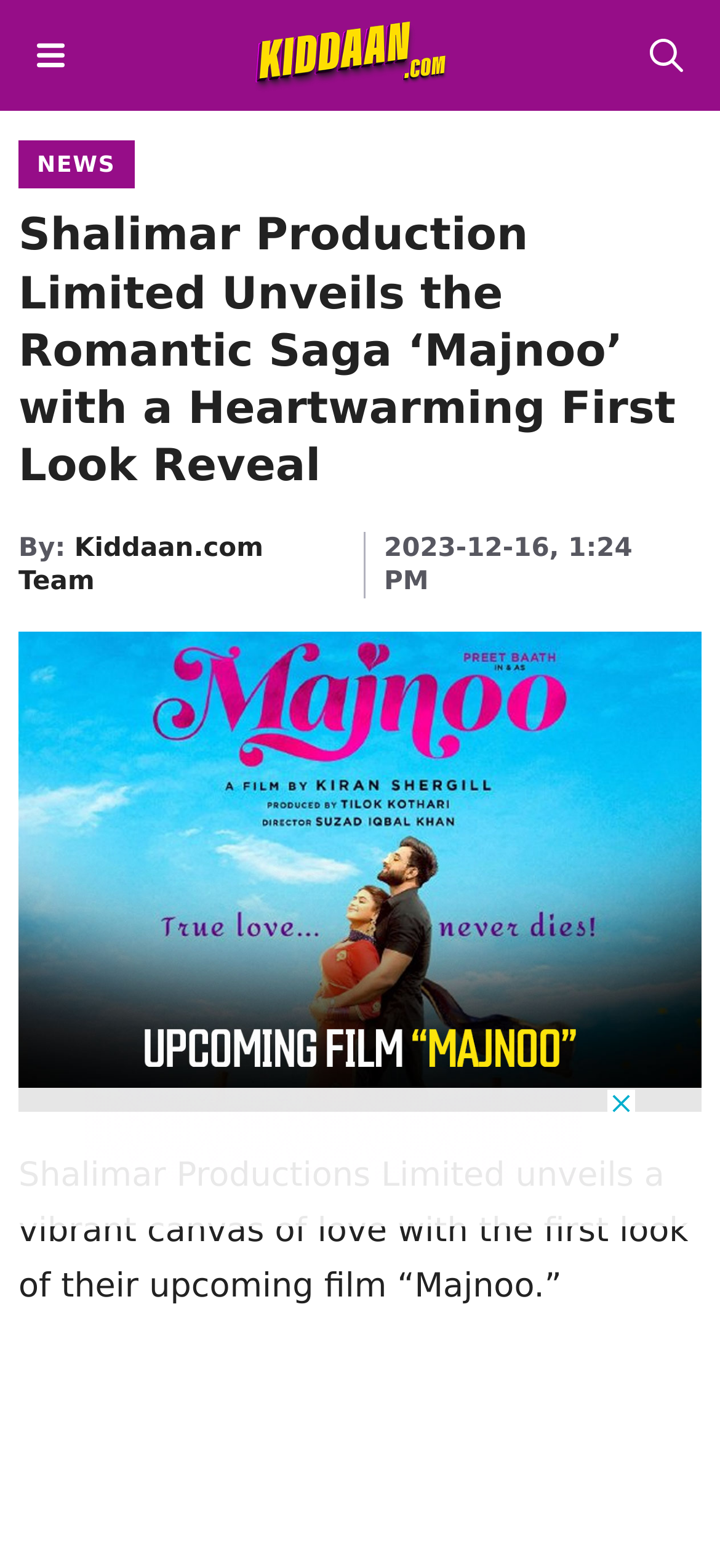What is the date of the article? Analyze the screenshot and reply with just one word or a short phrase.

2023-12-16